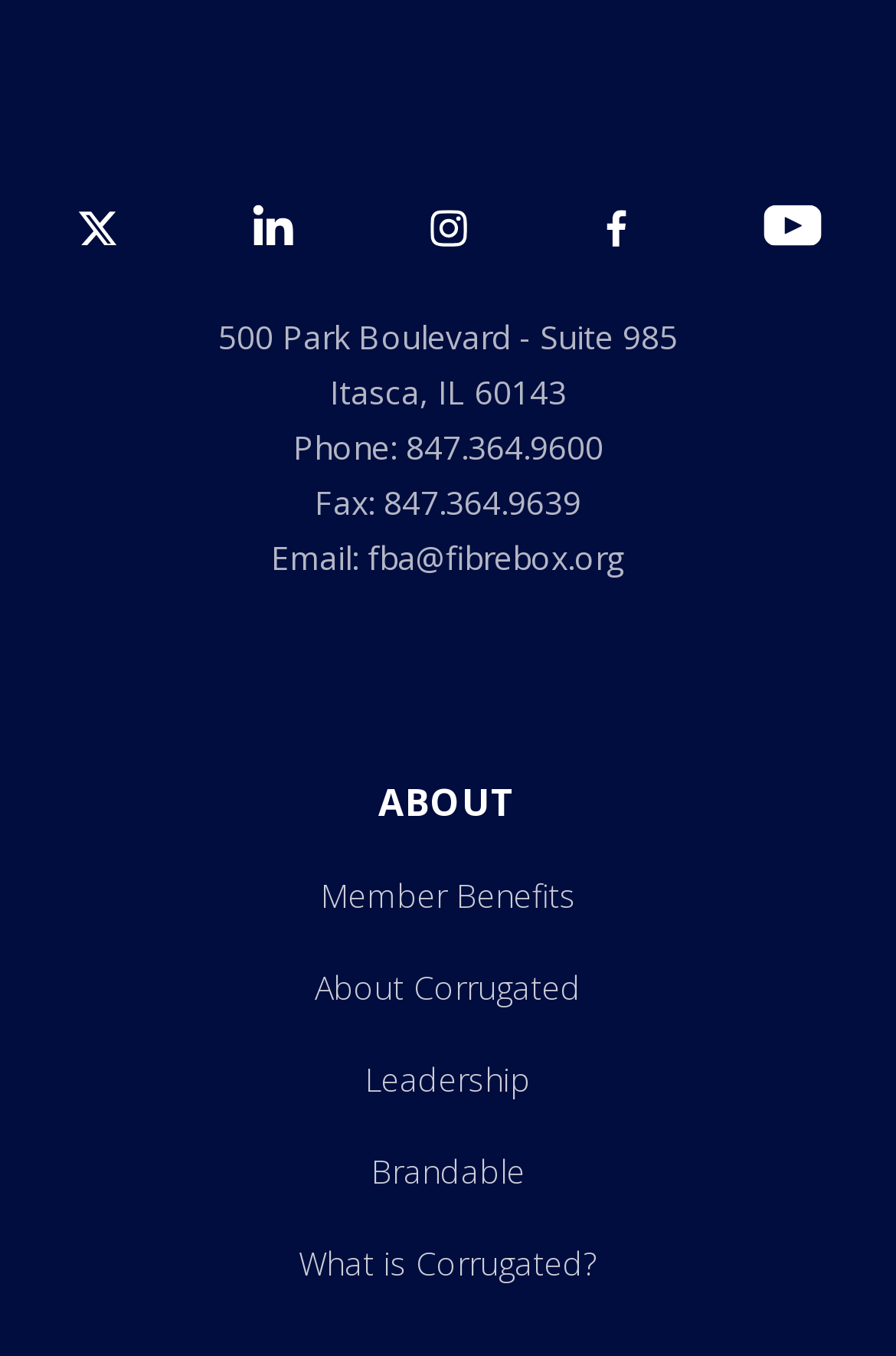Pinpoint the bounding box coordinates of the element to be clicked to execute the instruction: "Read about What is Corrugated?".

[0.333, 0.916, 0.667, 0.948]